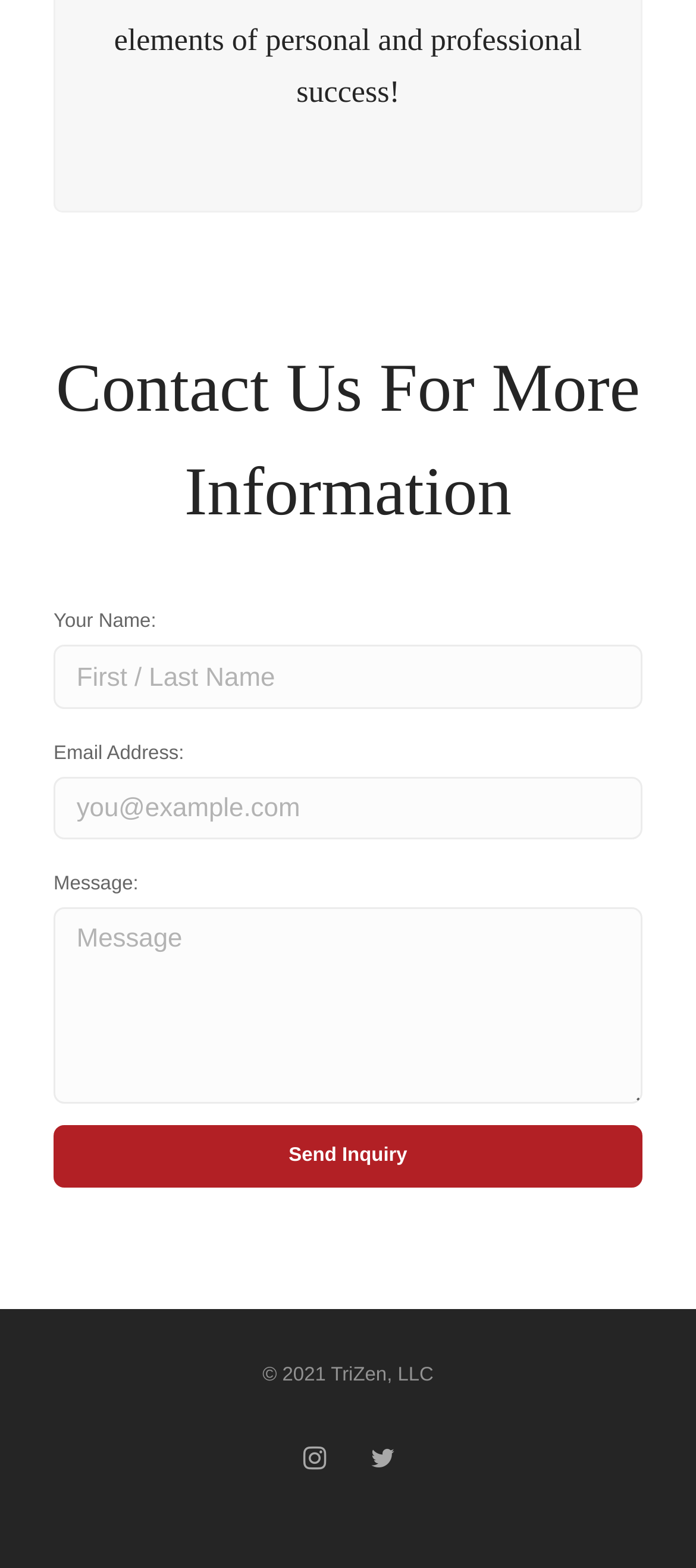Respond to the following question using a concise word or phrase: 
How many text fields are there in the contact form?

3